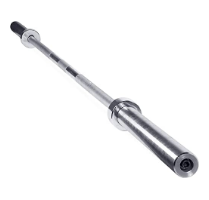What type of lifts can the bar be used for?
Based on the image, answer the question with as much detail as possible.

The caption states that the bar features 'standard weight and grip specifications suitable for various workouts, including bench presses and Olympic lifts', indicating that the bar can be used for Olympic lifts.